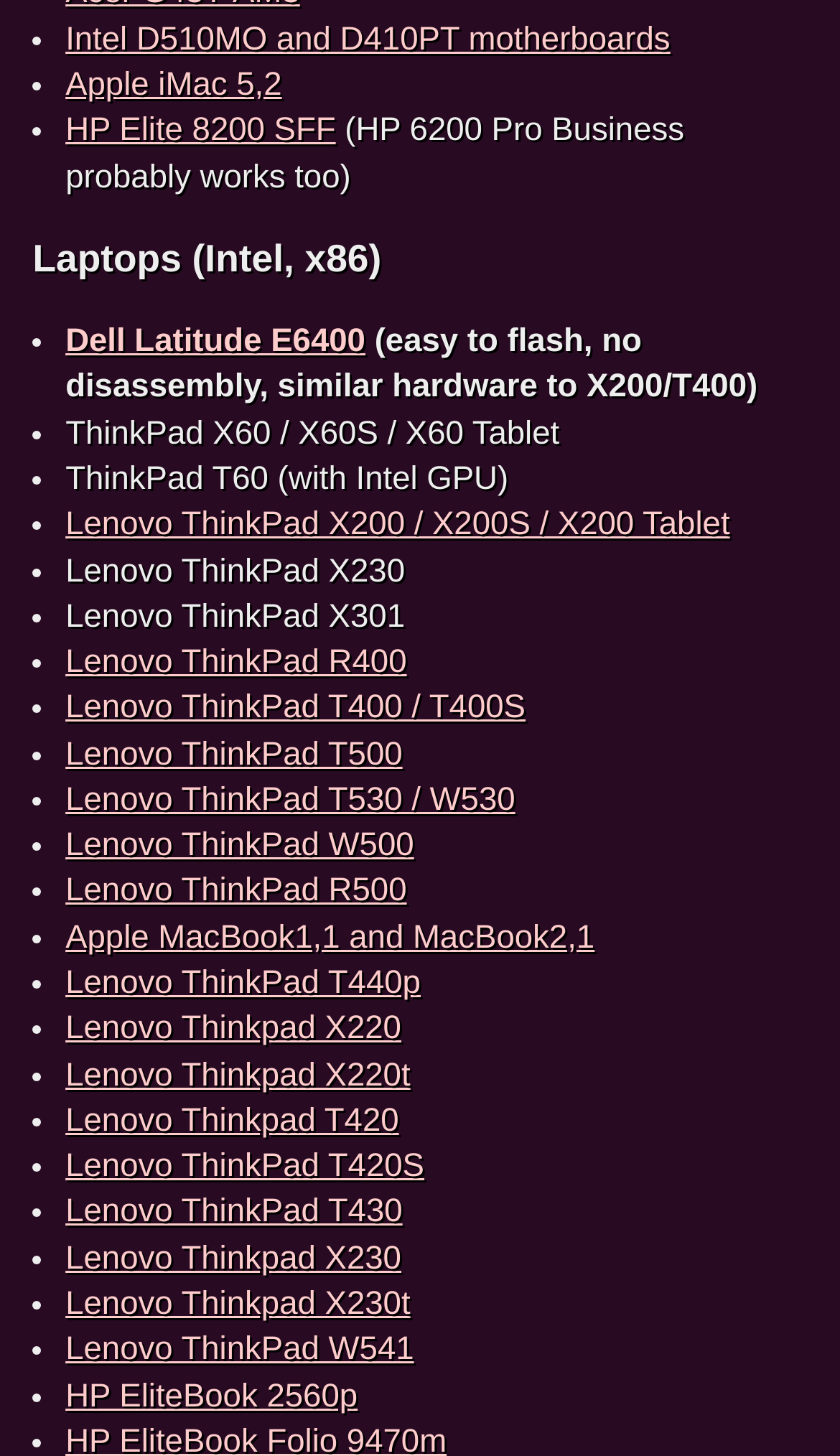Using the element description: "Acer G43T-AM3", determine the bounding box coordinates. The coordinates should be in the format [left, top, right, bottom], with values between 0 and 1.

[0.078, 0.014, 0.357, 0.04]